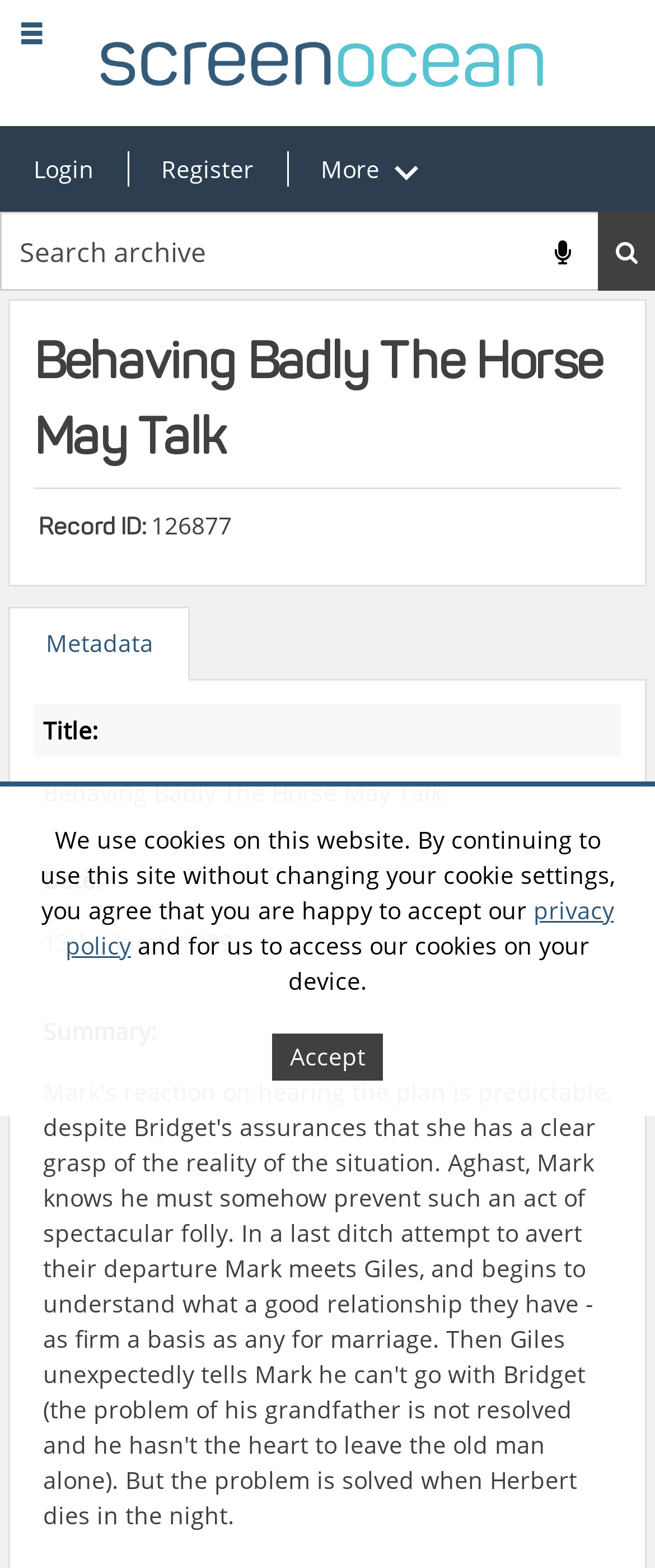Describe the webpage in detail, including text, images, and layout.

The webpage is about a specific video content titled "Behaving Badly The Horse May Talk" on the Screenocean platform. At the top left corner, there is a site logo image. Below the logo, there are three links: "Login", "Register", and "More". To the right of these links, there is a search box with a search button featuring a magnifying glass icon.

Above the main content area, there is a notification about cookies, which includes a link to the privacy policy and an "Accept" button. The main content area is divided into two sections. On the left, there is a heading with the title "Behaving Badly The Horse May Talk", followed by metadata information, including the record ID, title, date, and summary. The date is specified as 13th March 1989.

On the top right corner, there is a link to the metadata. There are no images on the page apart from the site logo image. The overall structure of the page is organized, with clear headings and concise text.